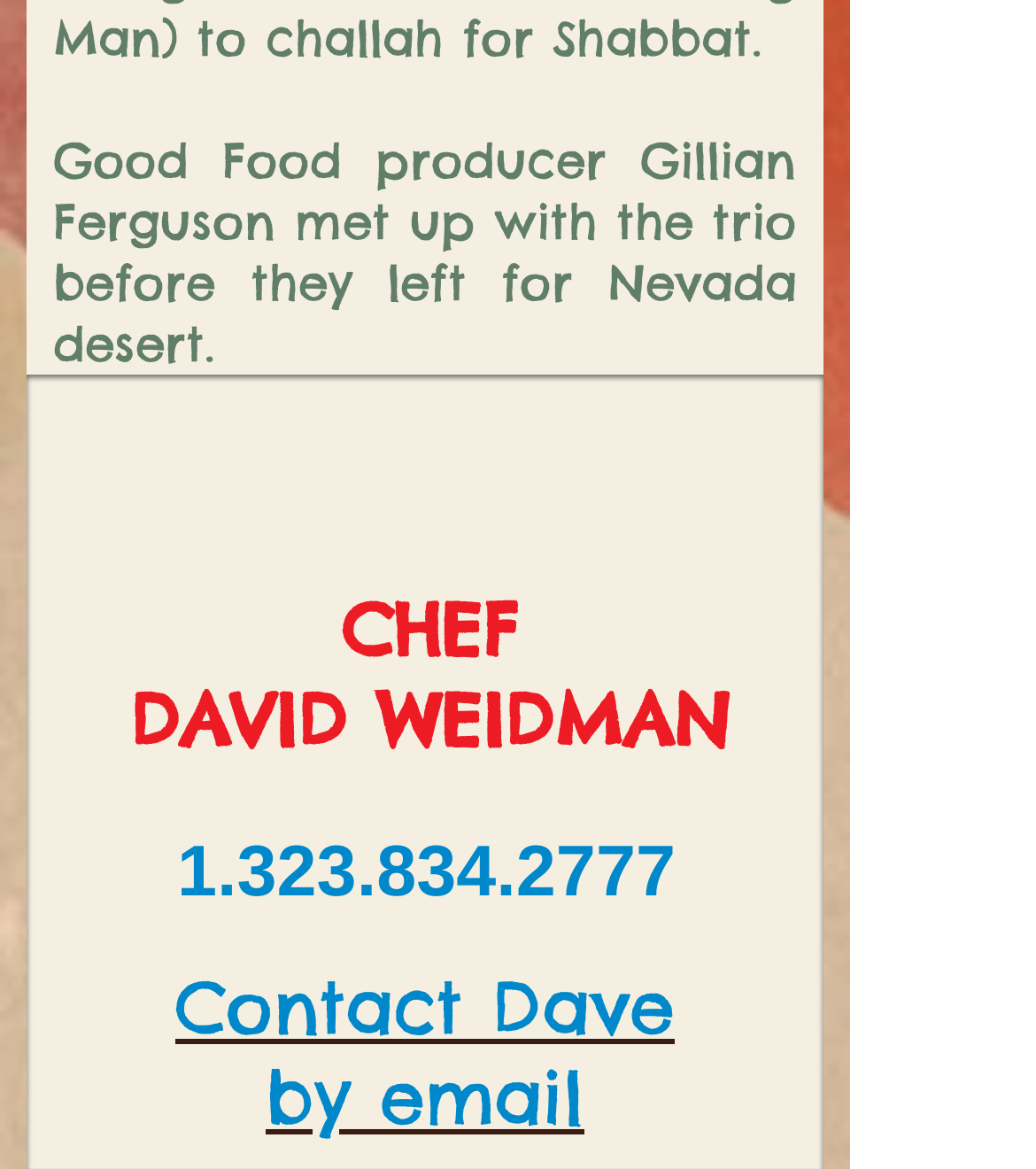Provide the bounding box coordinates for the UI element described in this sentence: "1.323.834.2777". The coordinates should be four float values between 0 and 1, i.e., [left, top, right, bottom].

[0.171, 0.711, 0.652, 0.78]